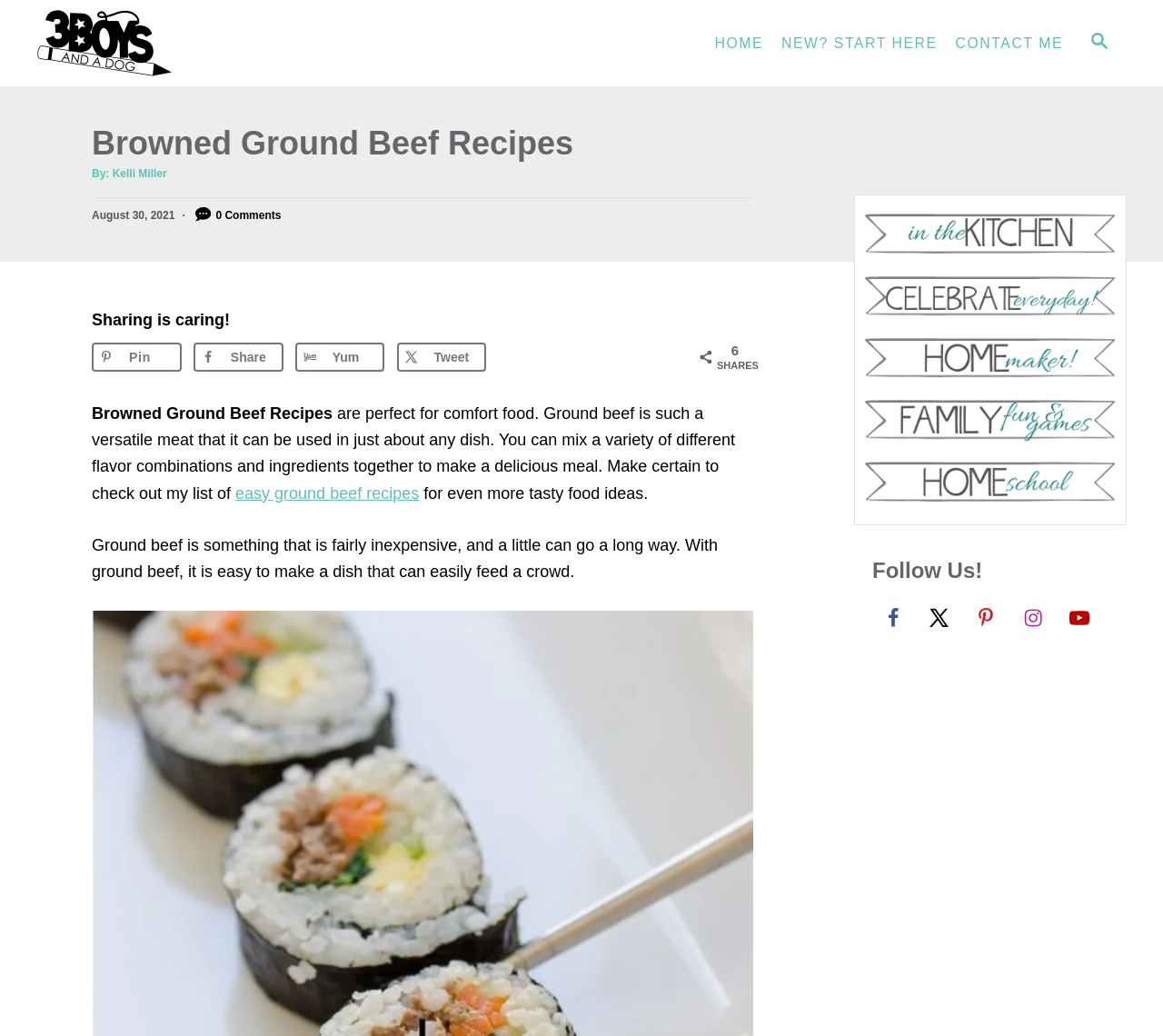What is the date of the recipe posting?
Refer to the image and answer the question using a single word or phrase.

August 30, 2021